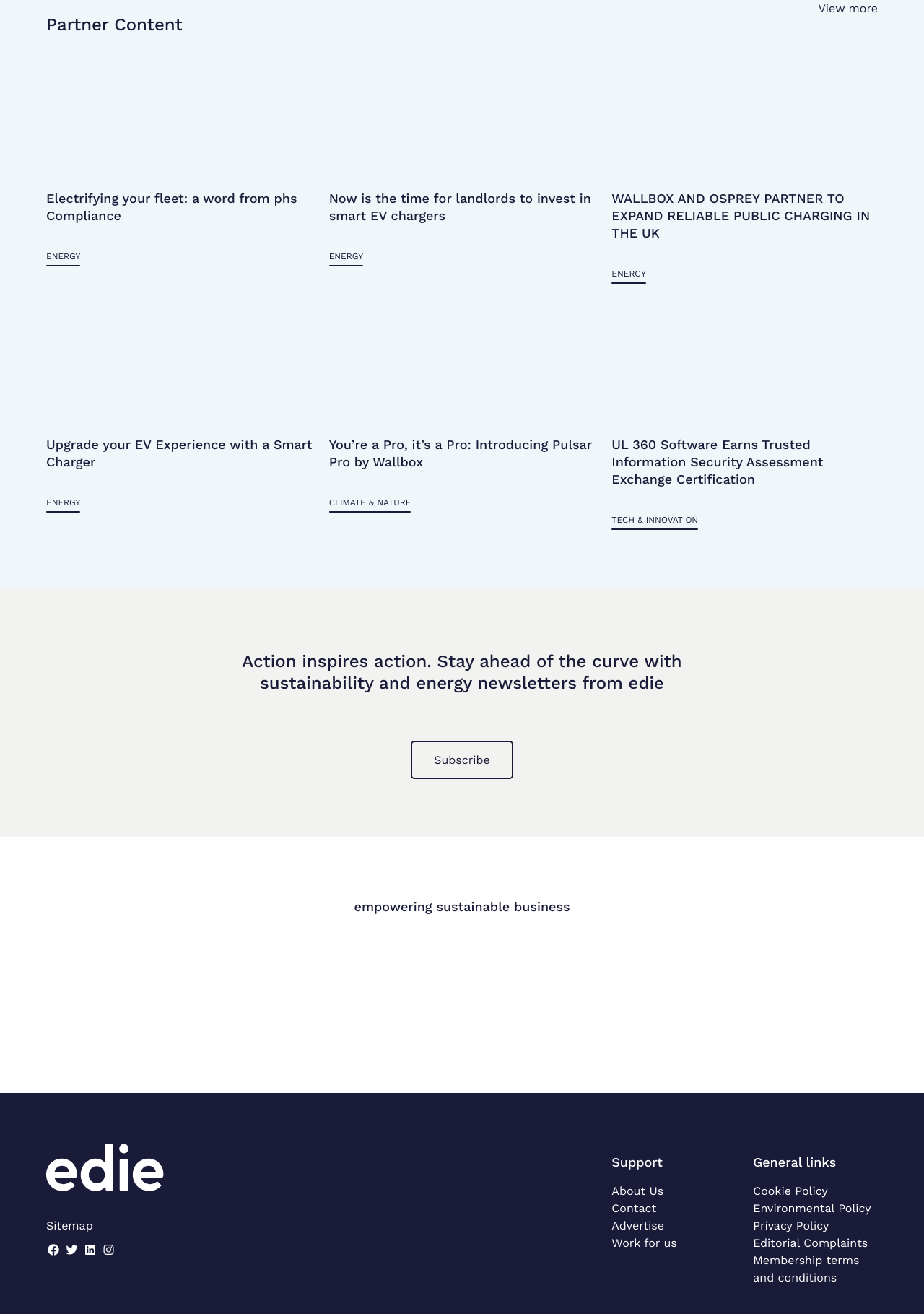From the webpage screenshot, predict the bounding box coordinates (top-left x, top-left y, bottom-right x, bottom-right y) for the UI element described here: edie | empowering sustainable business

[0.05, 0.871, 0.177, 0.907]